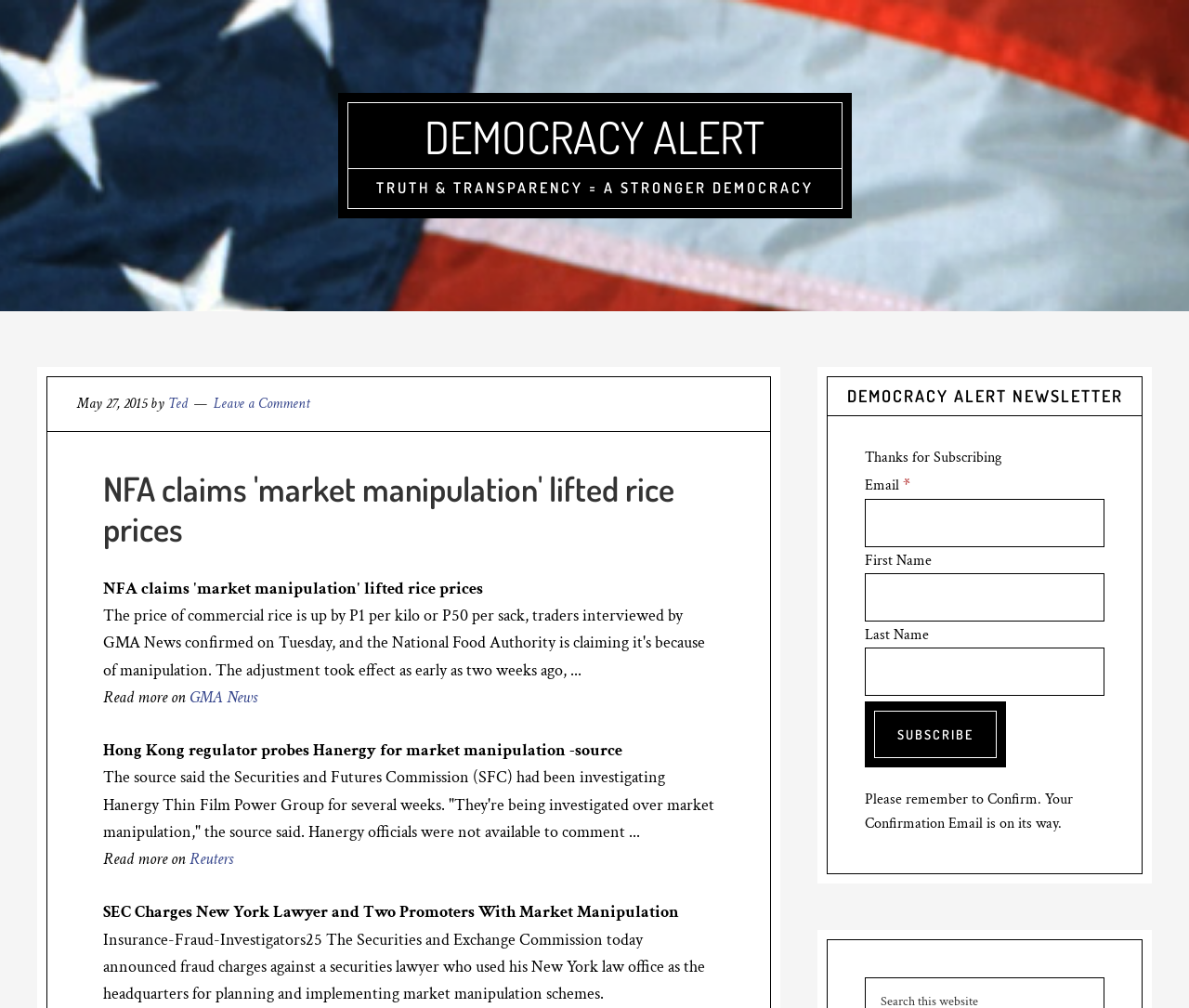Can you provide the bounding box coordinates for the element that should be clicked to implement the instruction: "Subscribe to the newsletter"?

[0.735, 0.705, 0.838, 0.752]